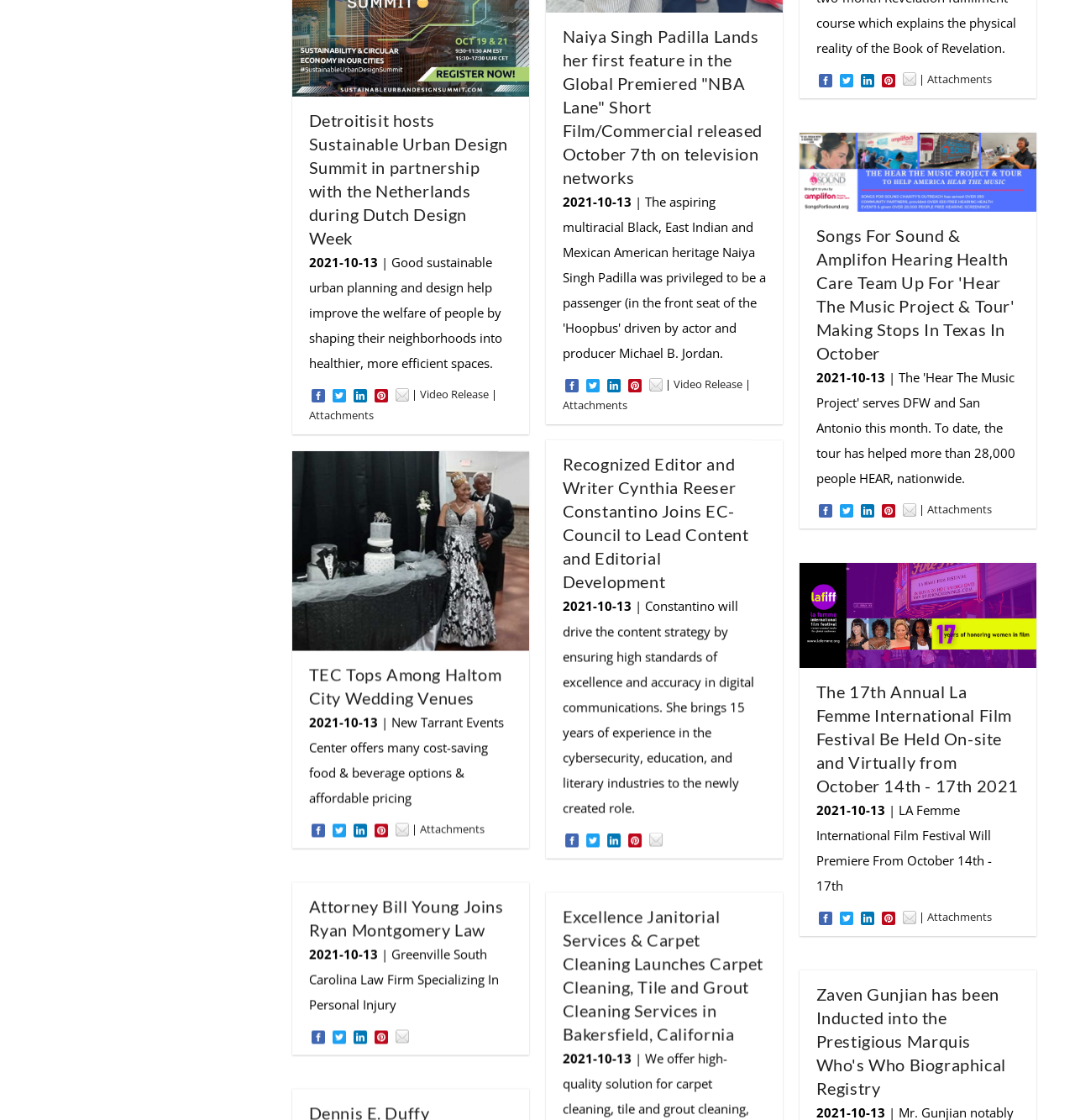Please reply to the following question with a single word or a short phrase:
What is the name of the project mentioned in the news with the heading 'Songs For Sound & Amplifon Hearing Health Care Team Up For 'Hear The Music Project & Tour' Making Stops In Texas In October'?

Hear The Music Project & Tour